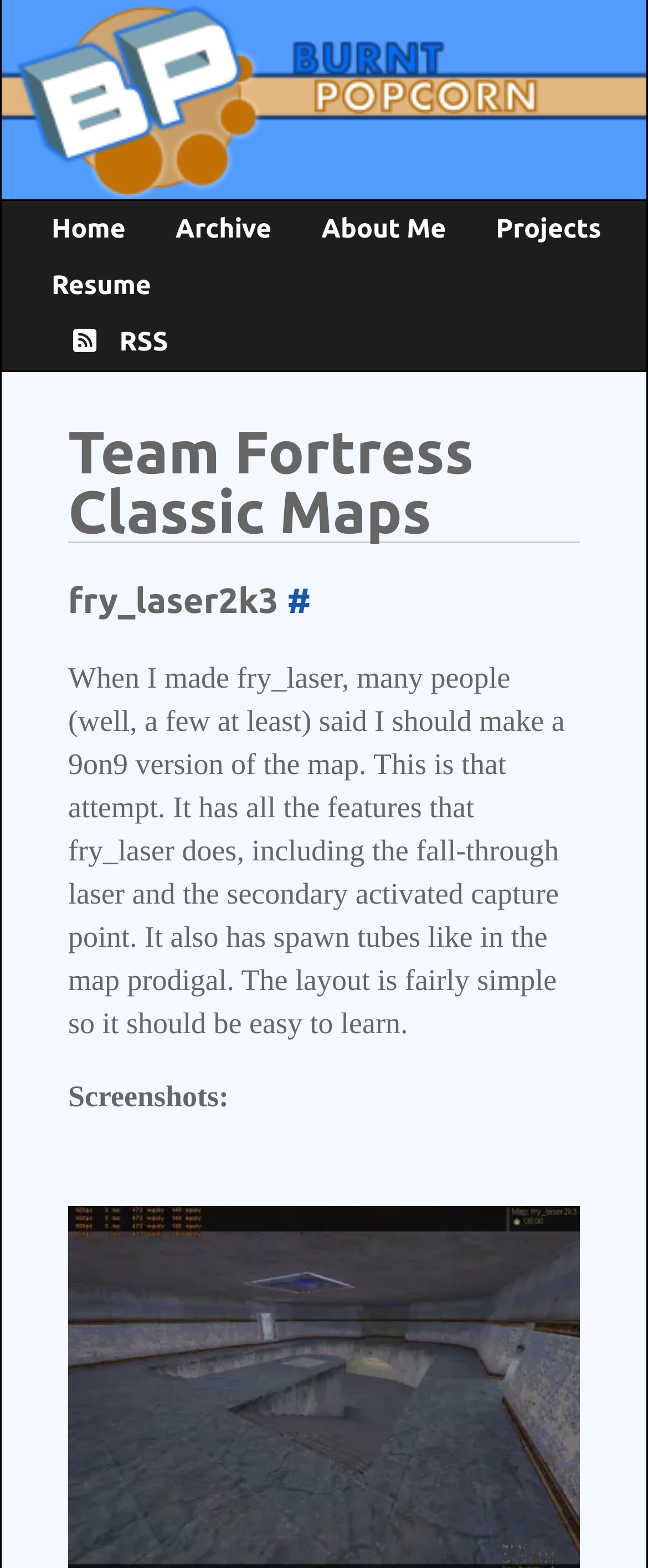What is the secondary activated capture point in the map?
Provide a detailed answer to the question using information from the image.

I searched the provided text and did not find a specific description of the secondary activated capture point, so I concluded that it is not specified.